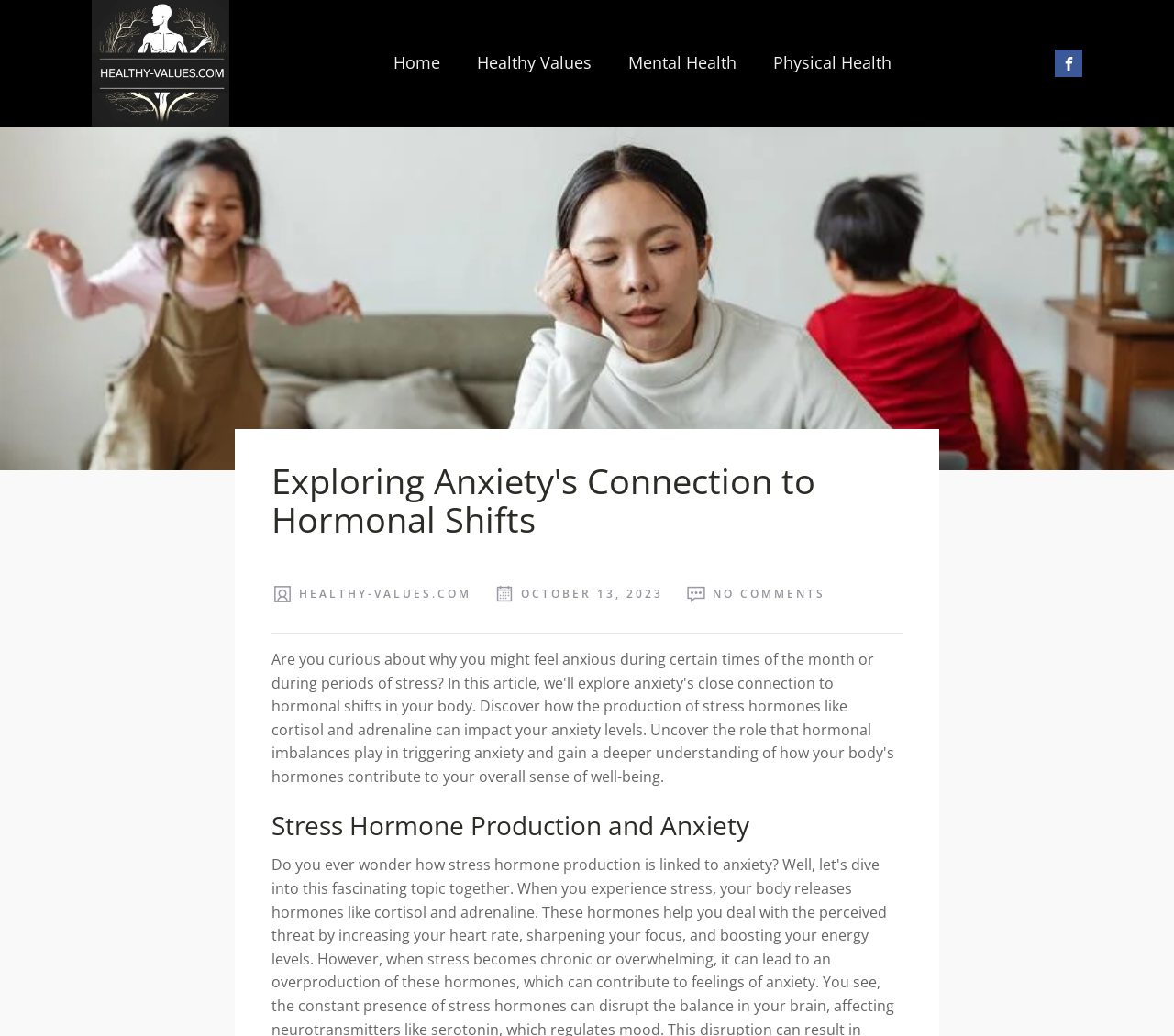Answer the question using only a single word or phrase: 
What is the topic of the subheading?

Stress Hormone Production and Anxiety